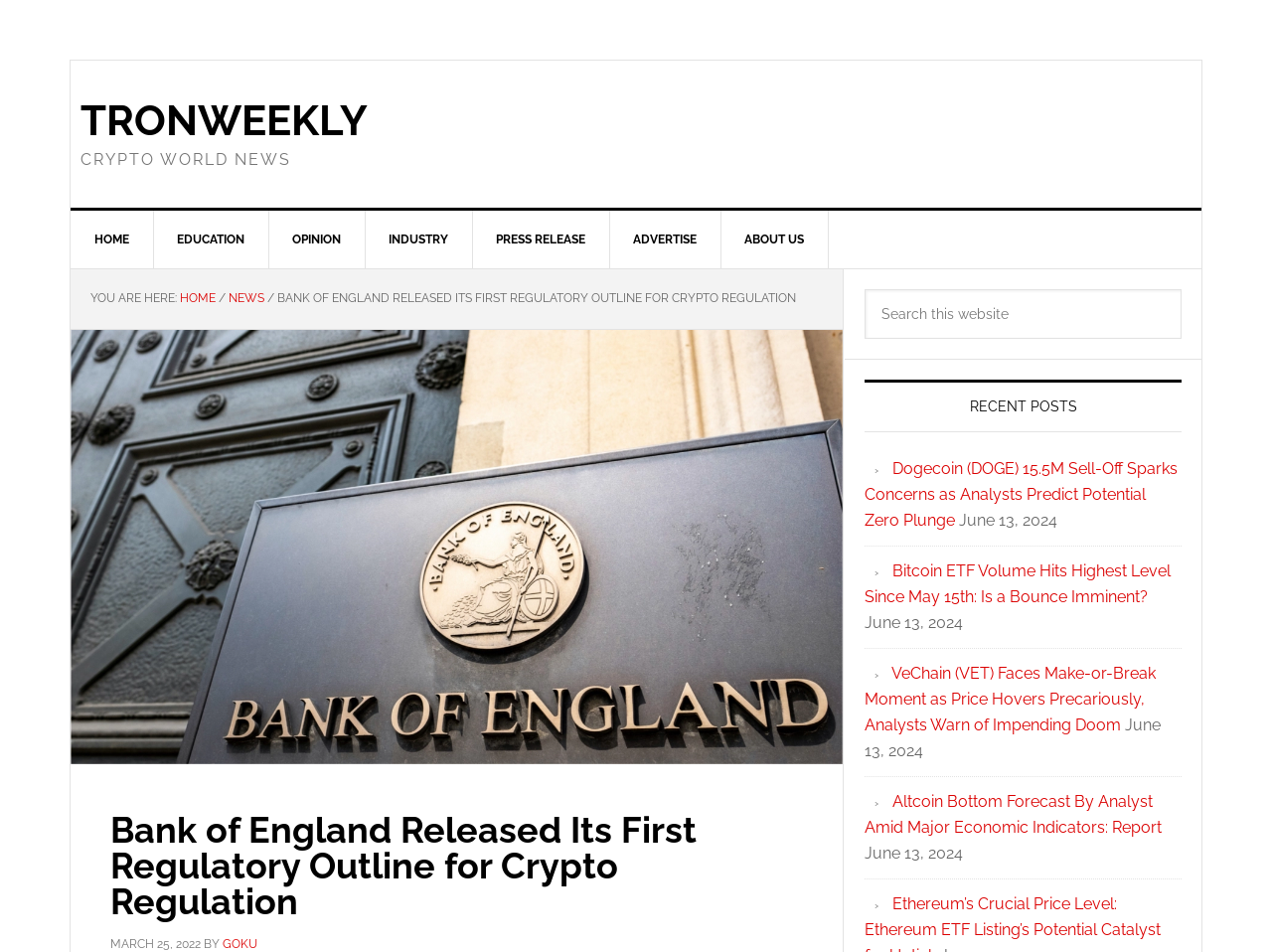Find the bounding box coordinates of the element to click in order to complete this instruction: "Search for something on this website". The bounding box coordinates must be four float numbers between 0 and 1, denoted as [left, top, right, bottom].

[0.68, 0.304, 0.929, 0.356]